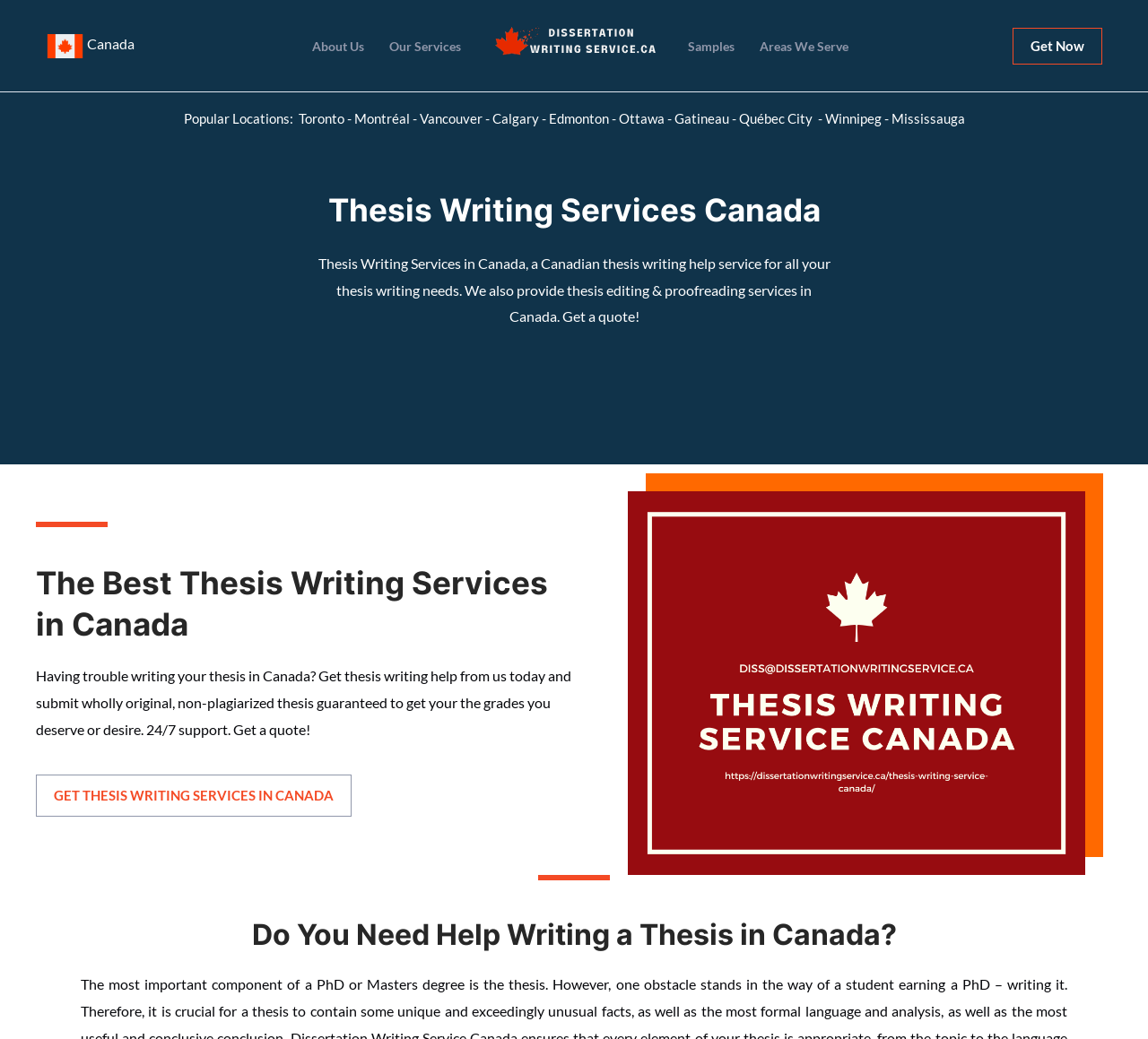Please determine the bounding box coordinates for the UI element described as: "Mississauga".

[0.776, 0.106, 0.84, 0.122]